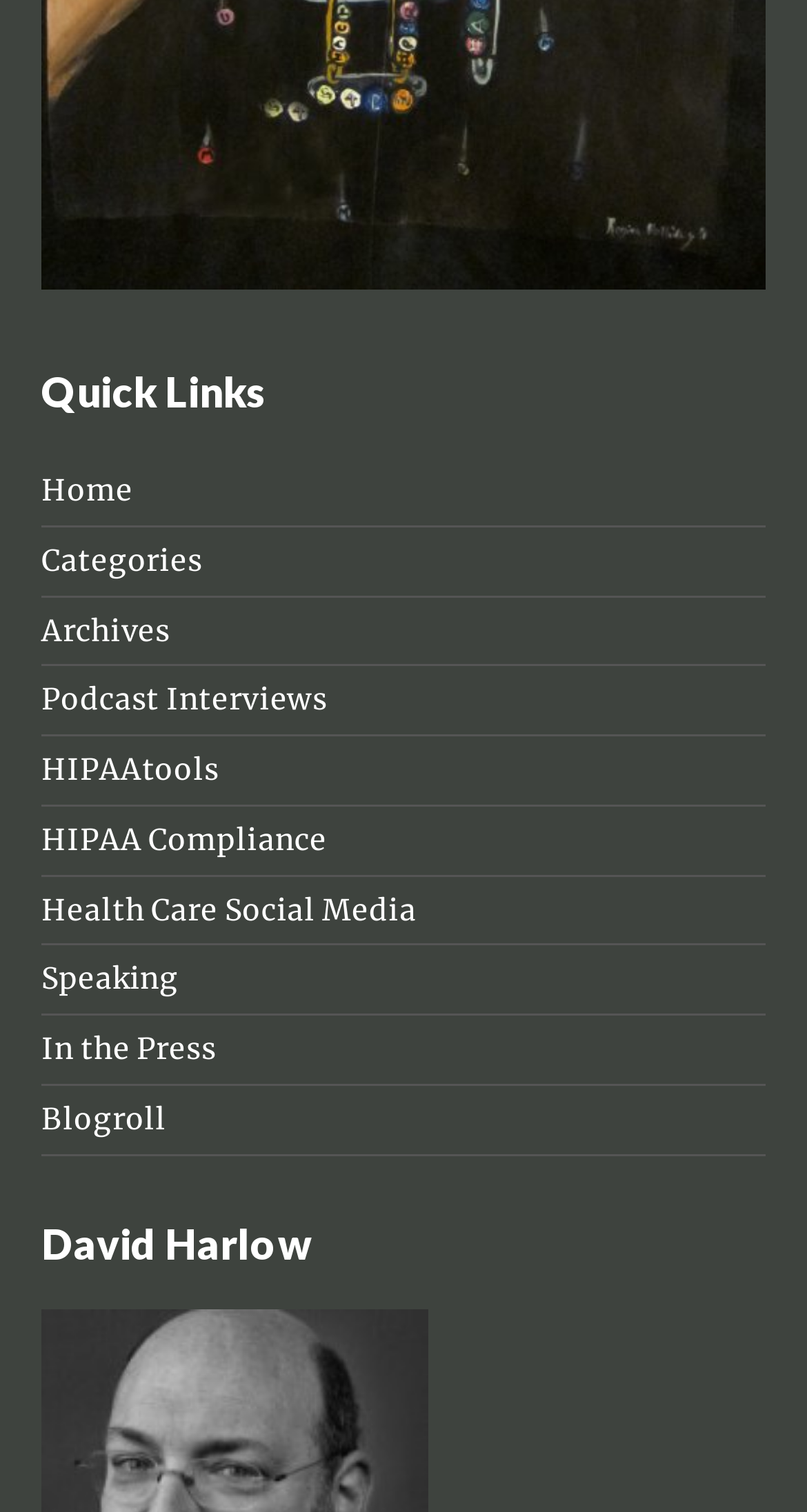Could you determine the bounding box coordinates of the clickable element to complete the instruction: "go to home page"? Provide the coordinates as four float numbers between 0 and 1, i.e., [left, top, right, bottom].

[0.051, 0.312, 0.165, 0.337]